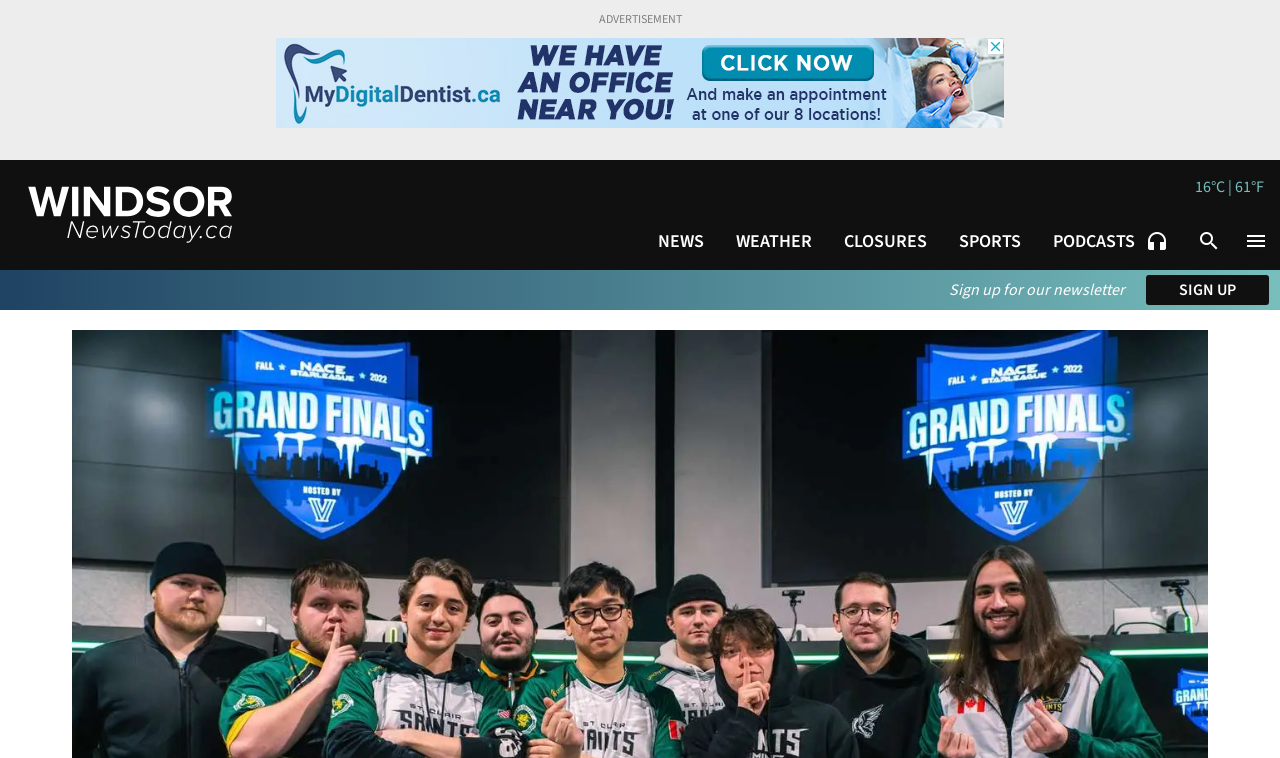Provide the bounding box coordinates of the area you need to click to execute the following instruction: "listen to podcasts".

[0.822, 0.303, 0.914, 0.336]